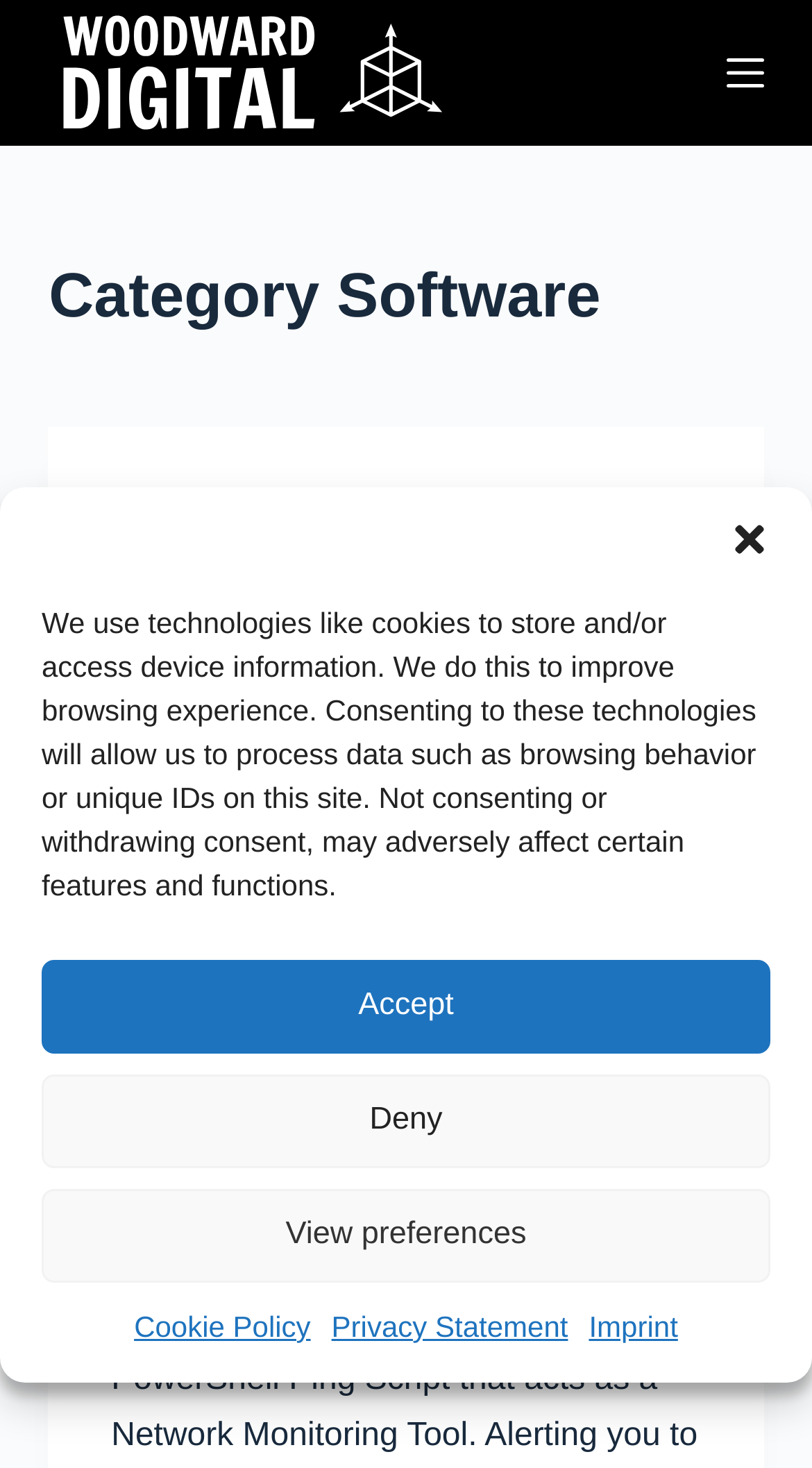Identify the coordinates of the bounding box for the element that must be clicked to accomplish the instruction: "Go to Woodward Digital homepage".

[0.06, 0.0, 0.573, 0.099]